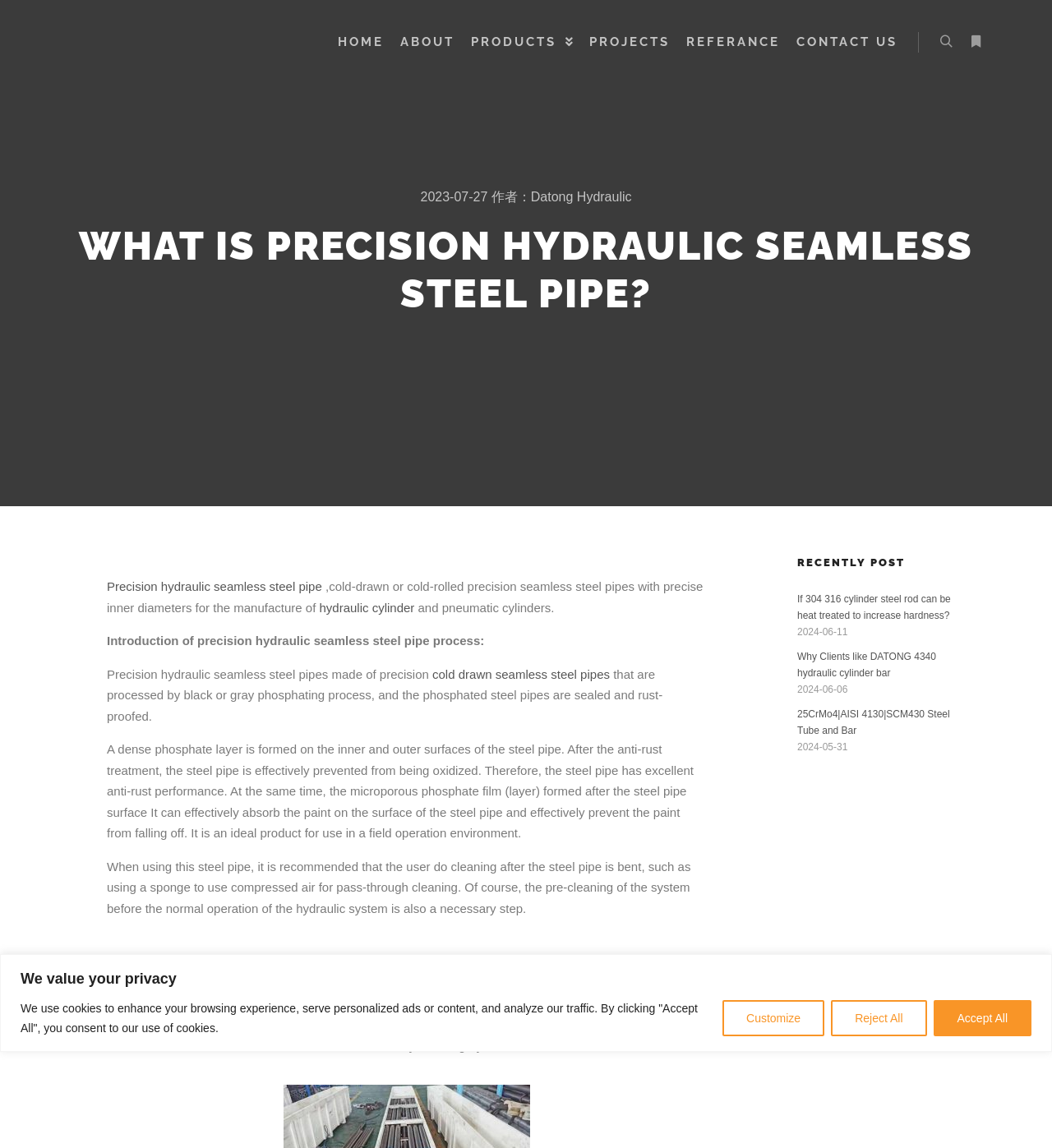What is the company name mentioned on this webpage?
Using the screenshot, give a one-word or short phrase answer.

Datong Hydraulic